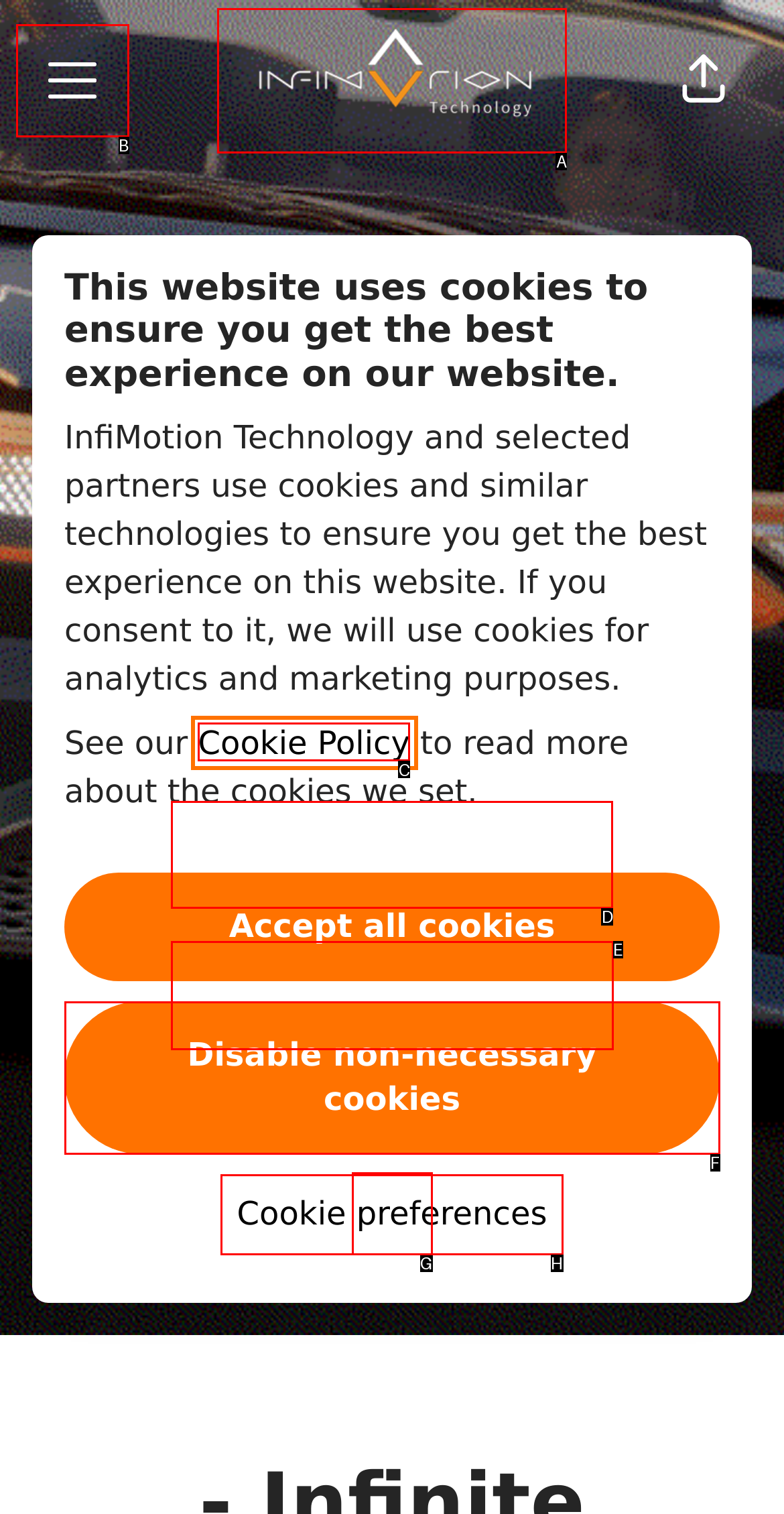Identify the letter of the option that should be selected to accomplish the following task: Connect with InfiMotion Technology. Provide the letter directly.

D